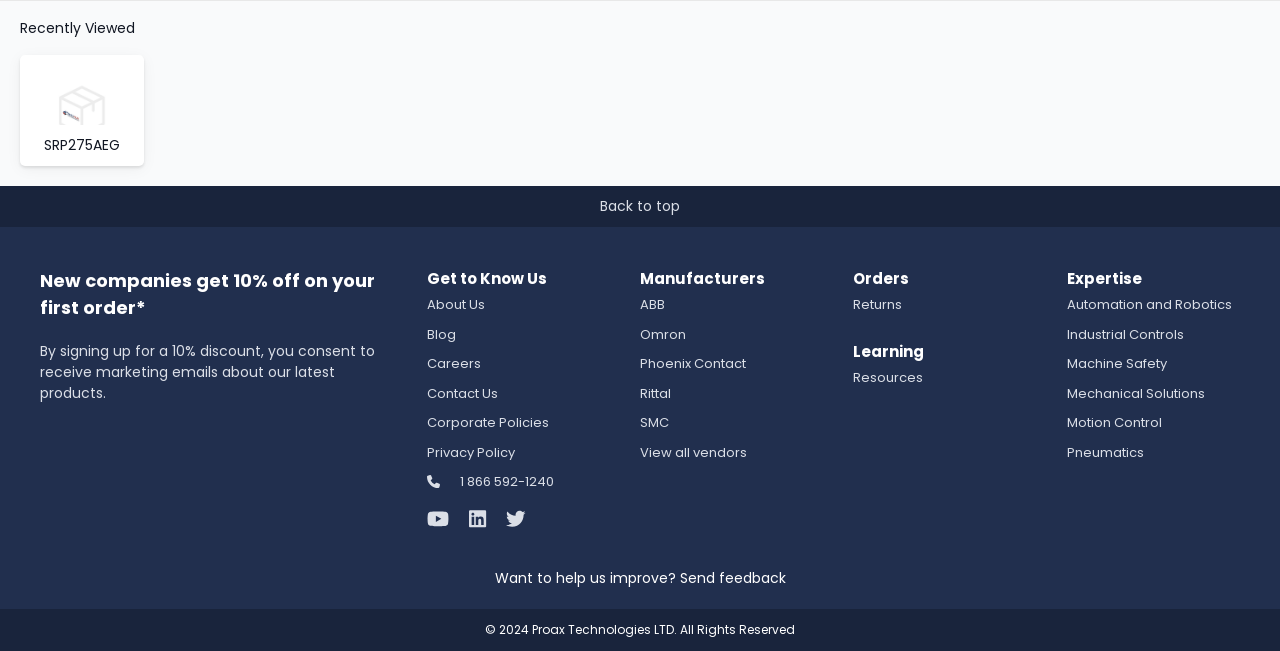Please determine the bounding box coordinates for the element with the description: "Motion Control".

[0.833, 0.634, 0.908, 0.664]